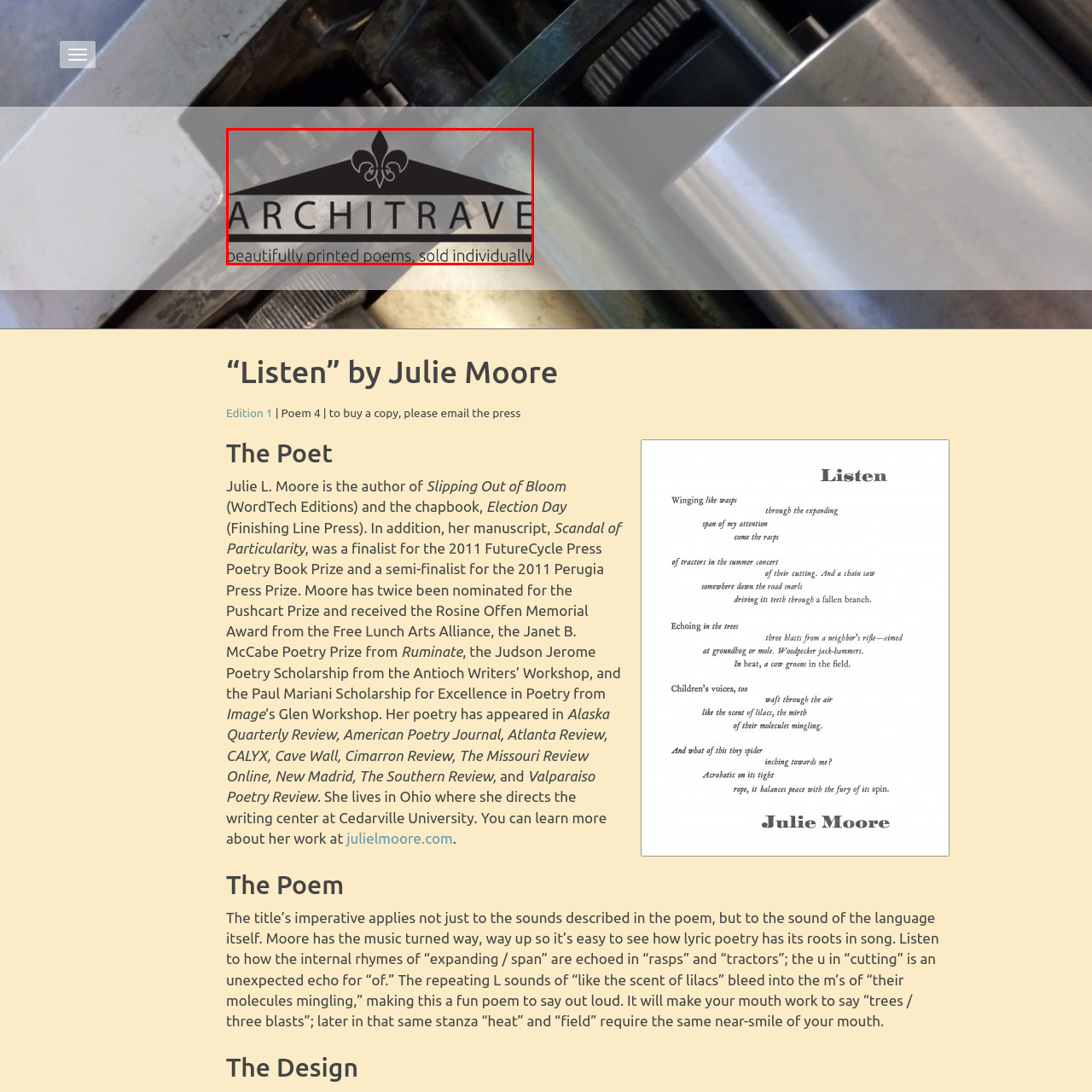Carefully examine the image inside the red box and generate a detailed caption for it.

The image features the logo for Architrave Press, prominently displaying the word "ARCHITRAVE" in a bold, elegant typeface. Above the text, there is a decorative emblem featuring a stylized fleur-de-lis, lending a touch of sophistication and creativity to the design. Below the main title, the phrase "beautifully printed poems, sold individually" is presented in a smaller, yet equally graceful font, indicating the press's focus on publishing poetry. The background is subtly textured, hinting at the physical art of printing, and further emphasizing the aesthetic appeal of their literary offerings. This logo reflects the essence of Architrave Press as a purveyor of fine poetry and artistic literature.